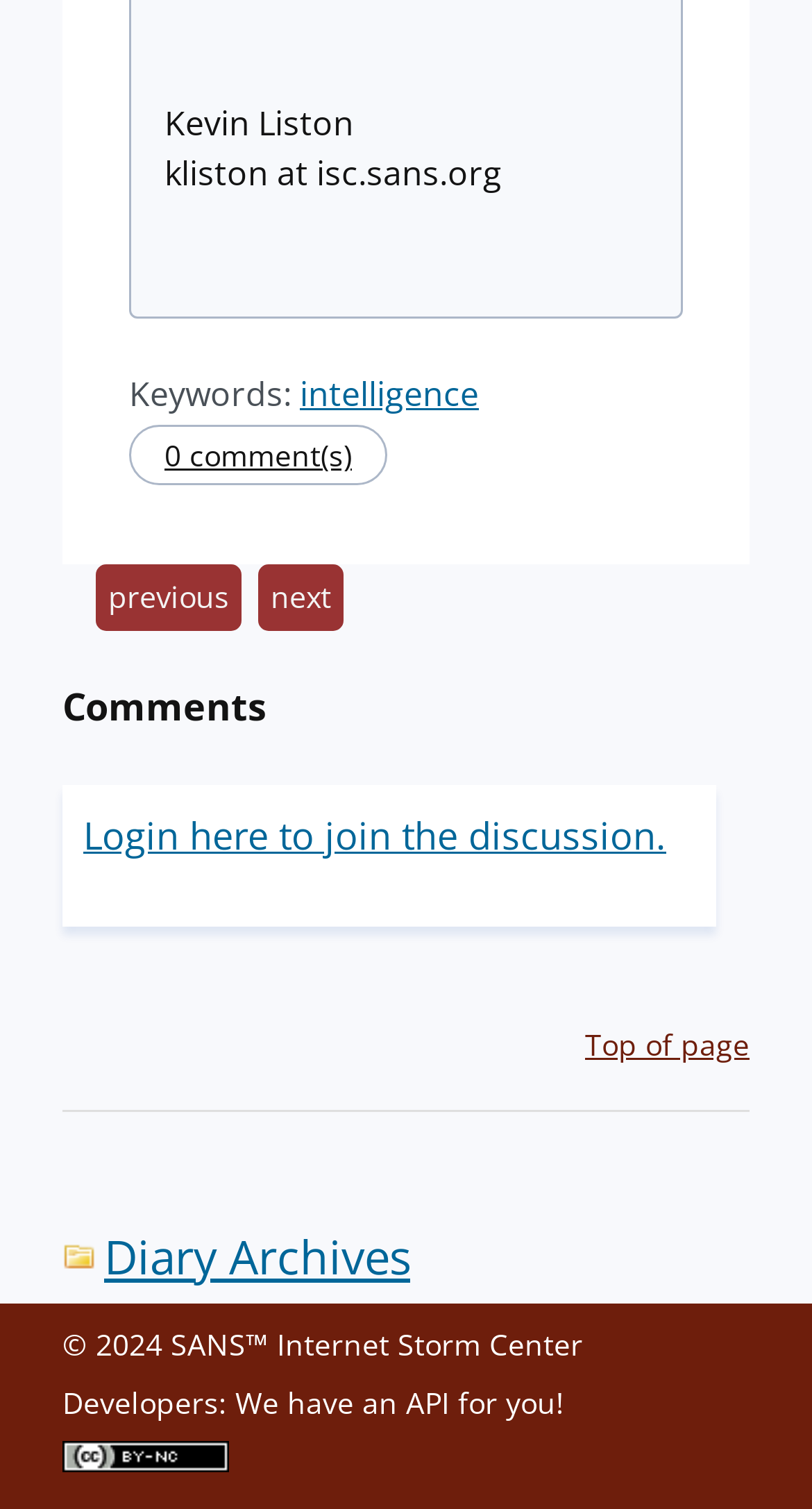What is the copyright year of the webpage?
Craft a detailed and extensive response to the question.

The copyright information is mentioned at the bottom of the webpage, '© 2024 SANS™ Internet Storm Center'.